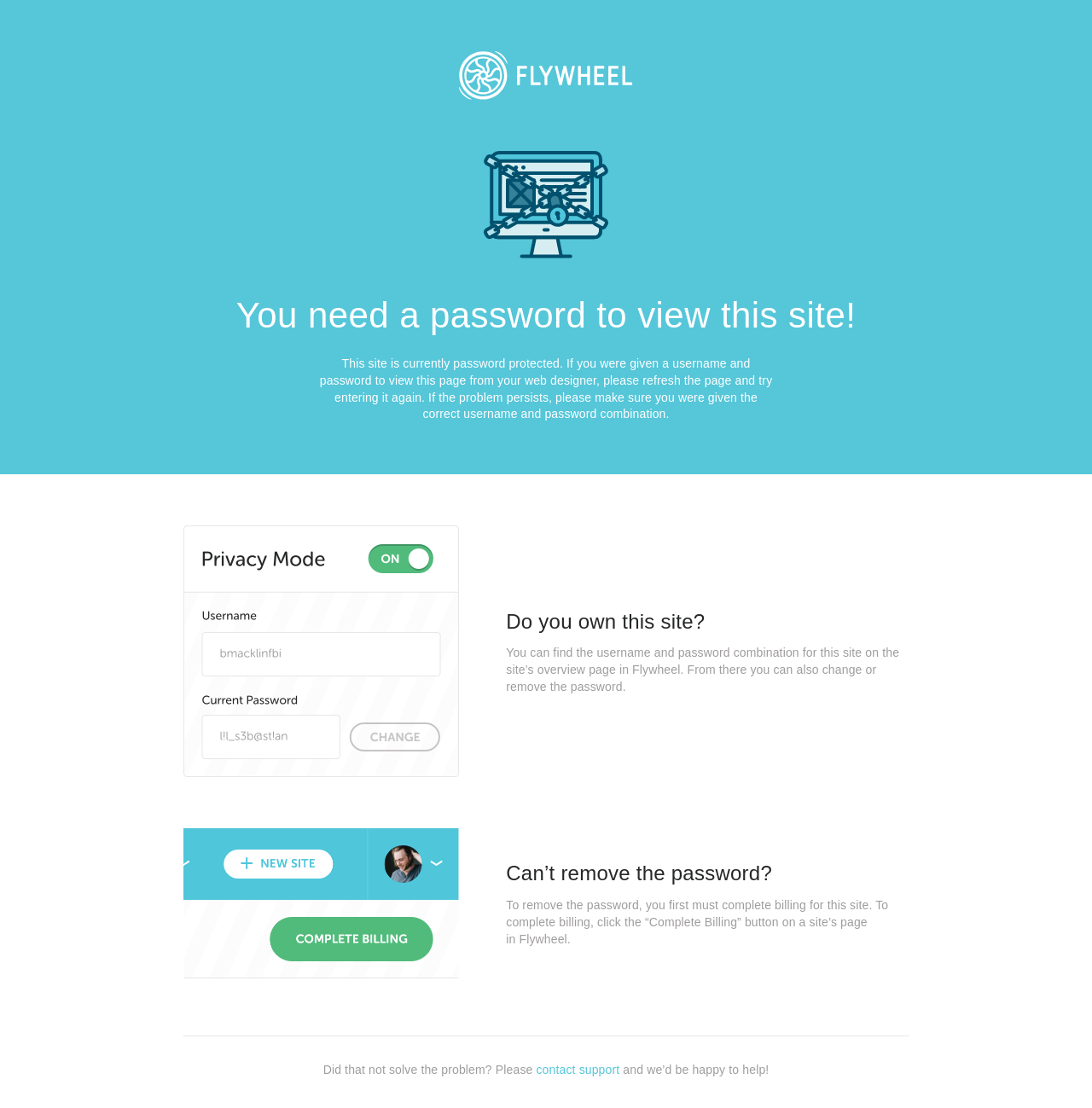What is the purpose of the password on this site?
Using the image, elaborate on the answer with as much detail as possible.

The password is required to view the site, as indicated by the heading 'You need a password to view this site!' and the static text 'This site is currently password protected.'